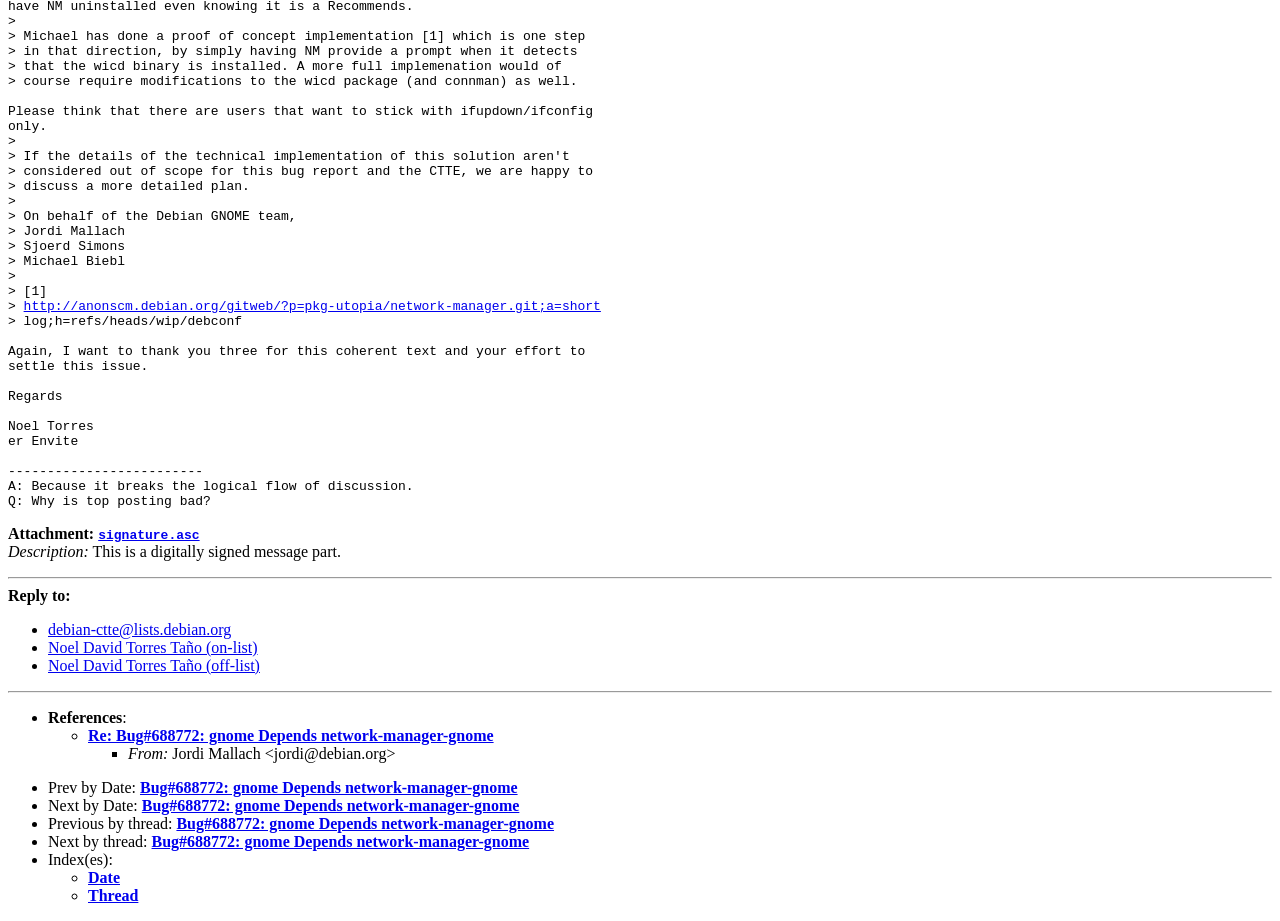Please identify the bounding box coordinates of the clickable element to fulfill the following instruction: "View the Git repository". The coordinates should be four float numbers between 0 and 1, i.e., [left, top, right, bottom].

[0.018, 0.325, 0.469, 0.341]